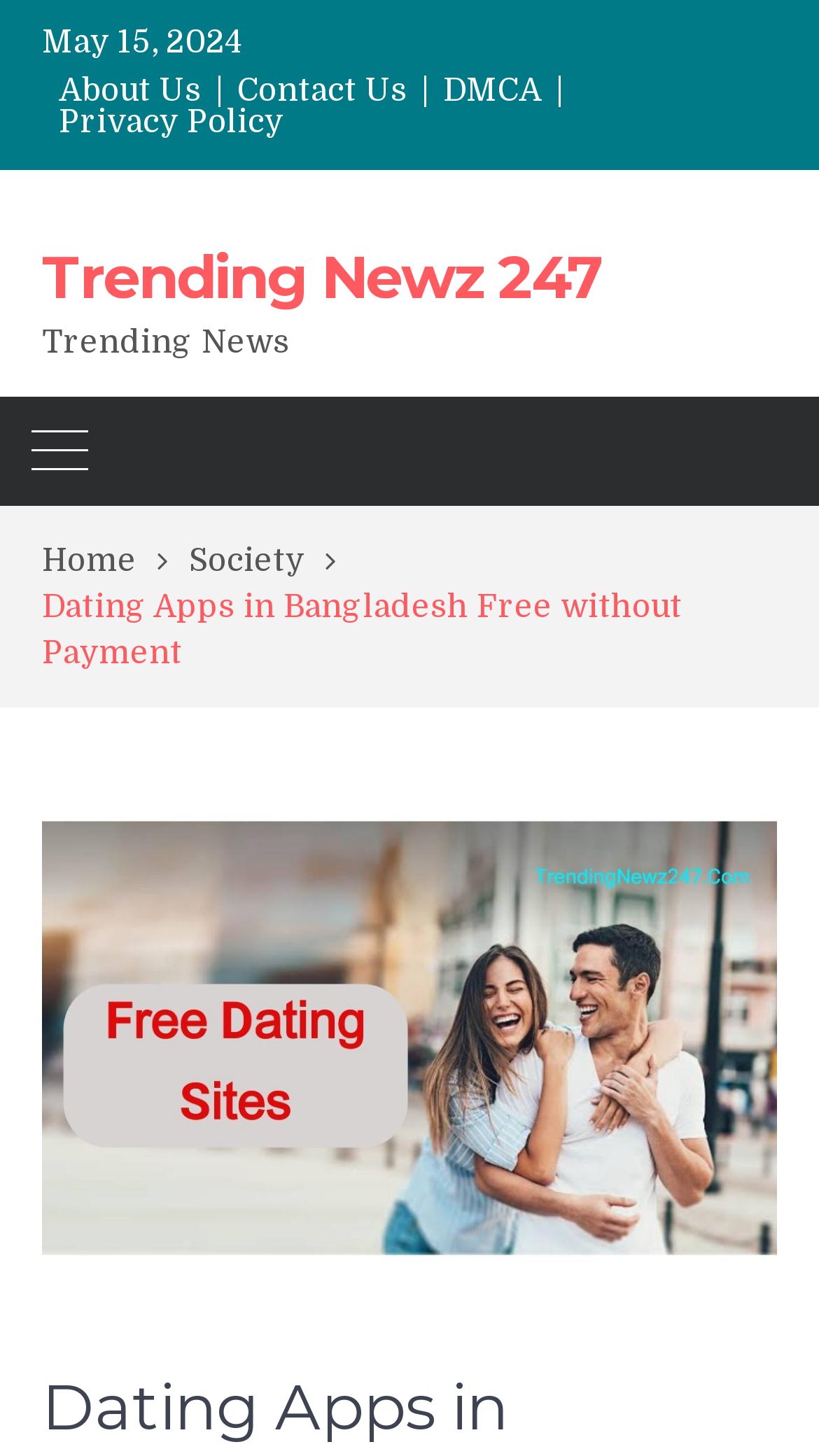Locate and provide the bounding box coordinates for the HTML element that matches this description: "Trending Newz 247".

[0.051, 0.166, 0.733, 0.215]